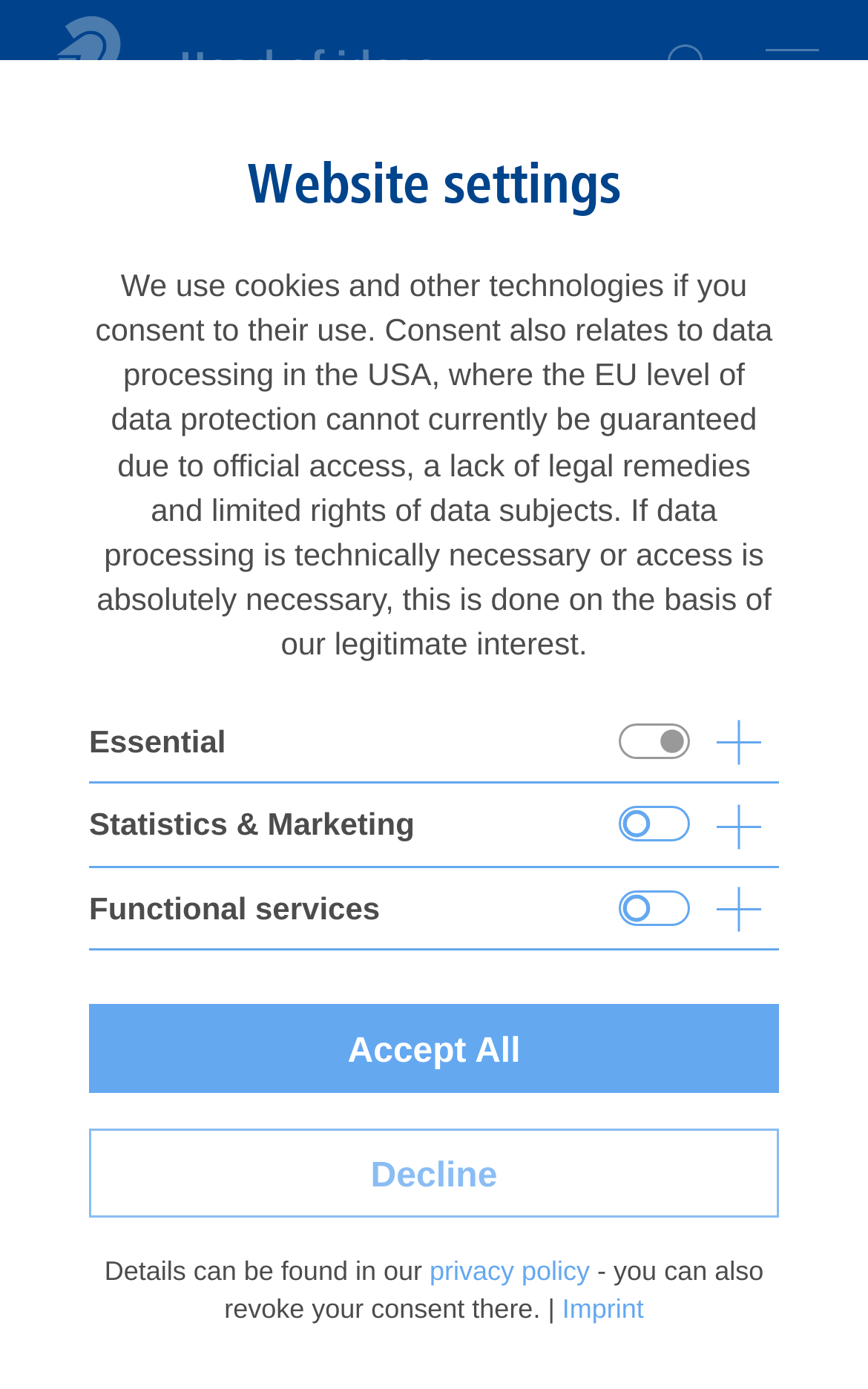Identify the bounding box coordinates for the element you need to click to achieve the following task: "Click the STAEDTLER logo". Provide the bounding box coordinates as four float numbers between 0 and 1, in the form [left, top, right, bottom].

[0.026, 0.0, 0.179, 0.096]